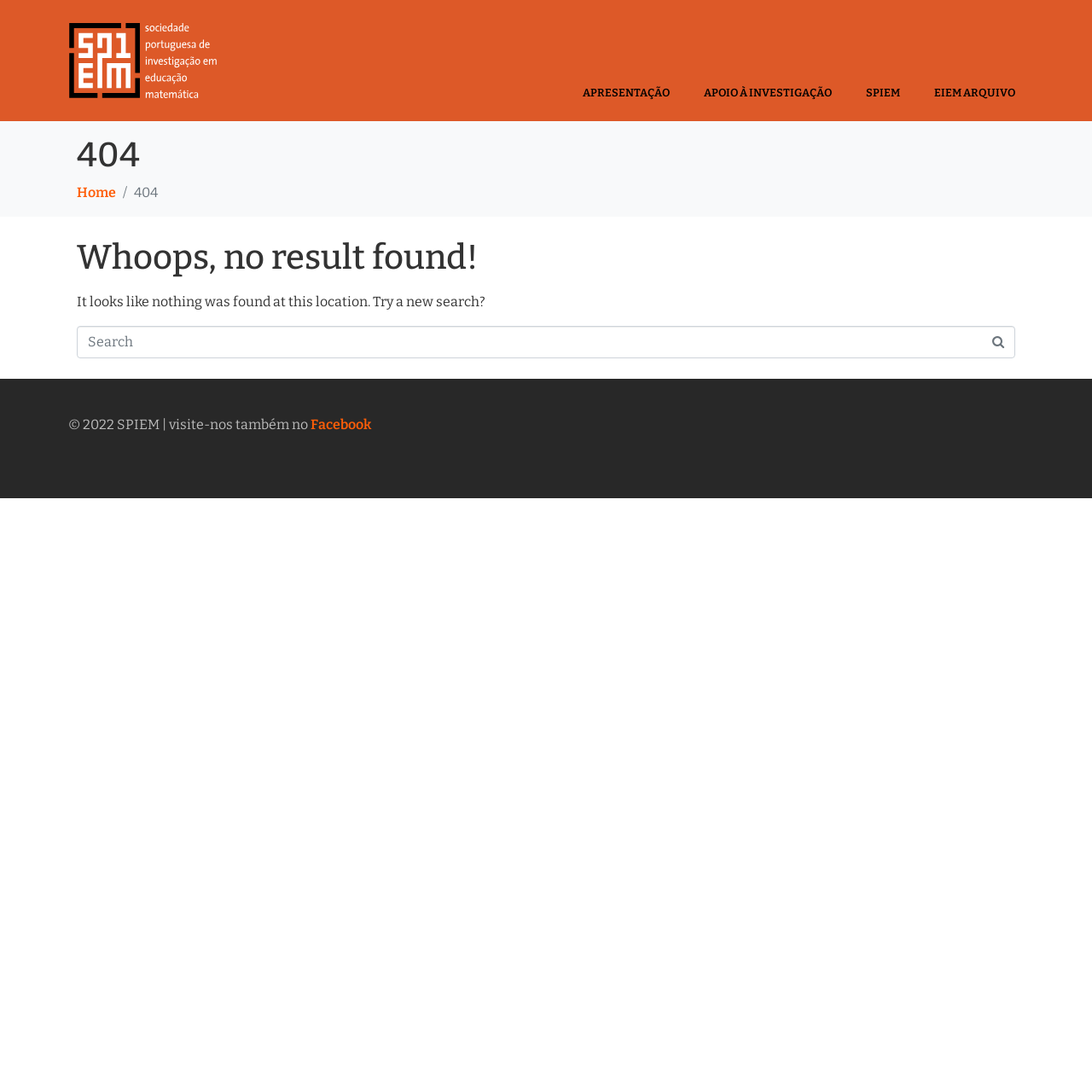Identify the bounding box coordinates for the UI element described as: "name="s" placeholder="Search"".

[0.07, 0.298, 0.93, 0.328]